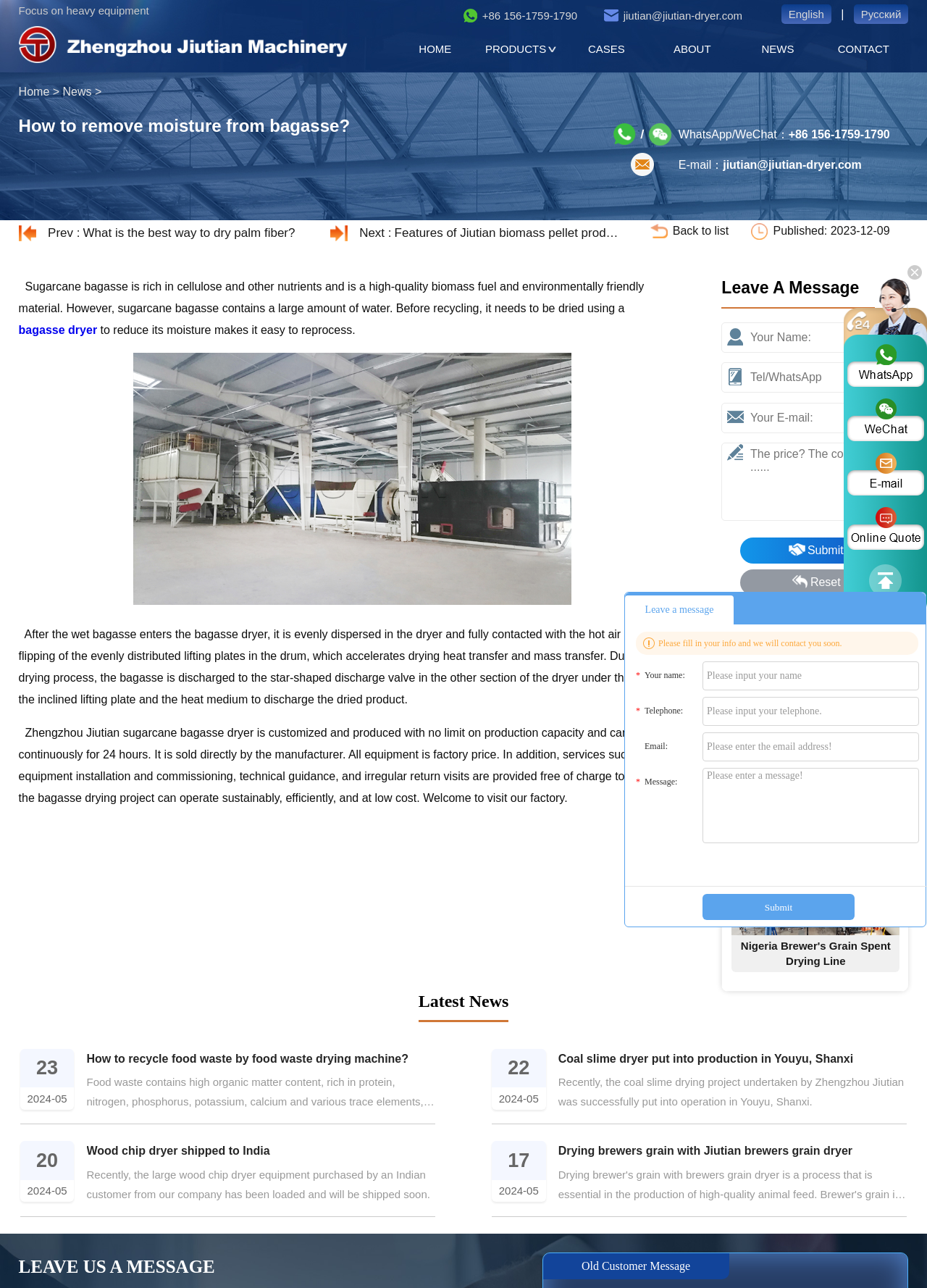Create a detailed summary of the webpage's content and design.

This webpage is about removing moisture from bagasse, a biomass fuel and environmentally friendly material. At the top, there is a navigation menu with links to "HOME", "PRODUCTS", "CASES", "ABOUT", "NEWS", and "CONTACT". Below the menu, there is a heading "How to remove moisture from bagasse?" followed by a brief introduction to the topic.

On the right side of the page, there are contact information and language options, including phone numbers, email addresses, and links to switch between English and Russian languages.

The main content of the page is divided into sections. The first section explains the importance of drying bagasse, which contains a large amount of water, before recycling. It describes how a bagasse dryer works, including the process of dispersing wet bagasse in the dryer and using hot air to accelerate drying heat transfer and mass transfer.

The second section promotes Zhengzhou Jiutian's sugarcane bagasse dryer, highlighting its customization options, continuous operation, and factory price. It also mentions the company's services, including equipment installation, technical guidance, and return visits.

Below this section, there is a "Leave A Message" form where visitors can input their name, phone number, email, and message. There are also buttons to submit or reset the form.

The next section is titled "HOT CASES" and features two links to case studies, each with an image and a heading. The first case study is about a Hunan sand drying production line, and the second is about a Nigeria brewer's grain spent drying line.

Following this section, there is a "Latest News" section with four links to news articles, each with a heading and a brief summary. The articles are about food waste drying, coal slime drying, wood chip drying, and brewers grain drying.

At the bottom of the page, there is a "LEAVE US A MESSAGE" section with a heading and a form to input messages. Below this section, there are several customer messages with names, dates, and brief comments about their inquiries or interests in the company's products.

Overall, the webpage provides information about bagasse drying, promotes Zhengzhou Jiutian's products and services, and showcases customer testimonials and news articles related to the industry.